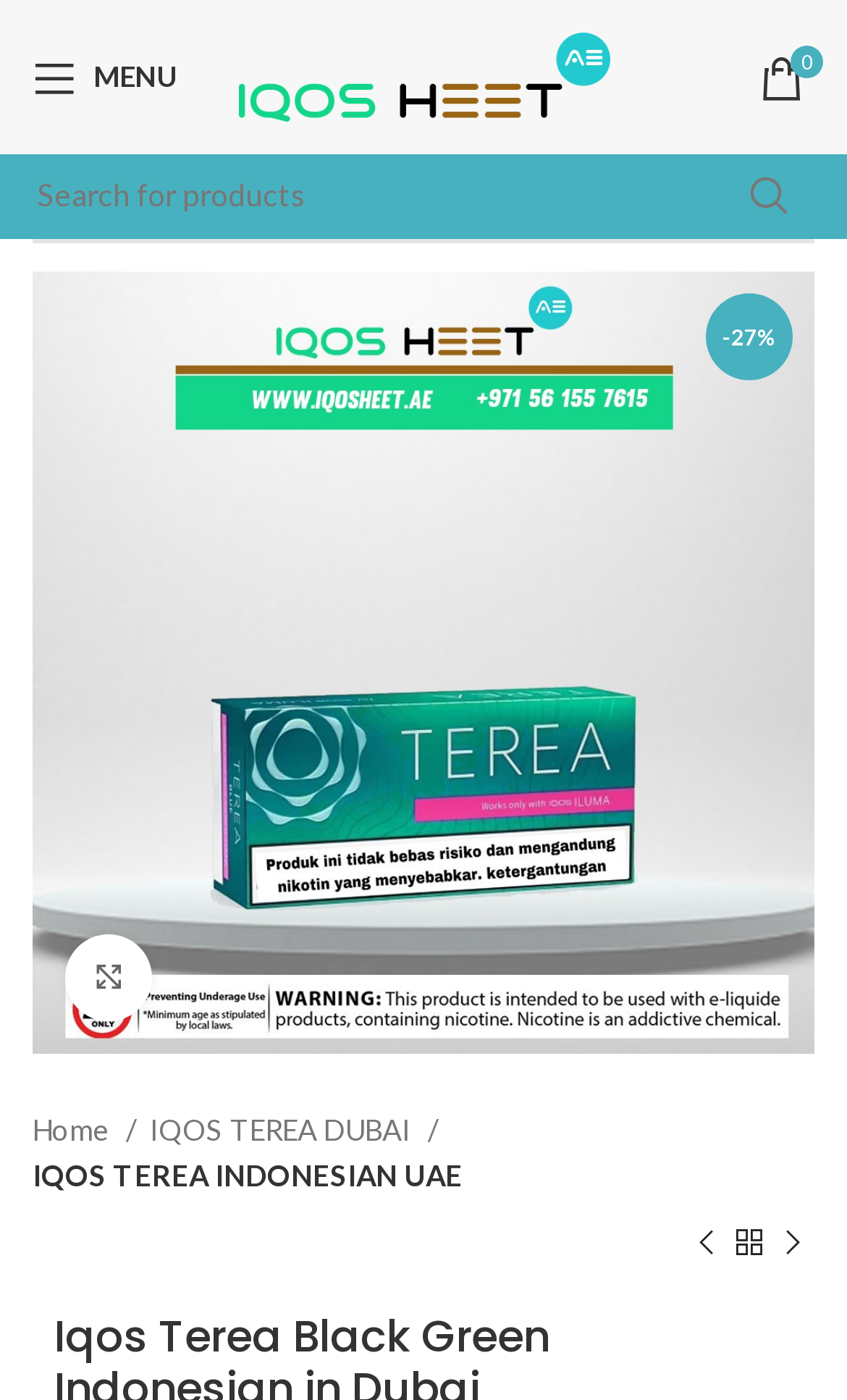Determine the bounding box coordinates for the area that needs to be clicked to fulfill this task: "Search for IQOS products". The coordinates must be given as four float numbers between 0 and 1, i.e., [left, top, right, bottom].

[0.038, 0.108, 0.962, 0.173]